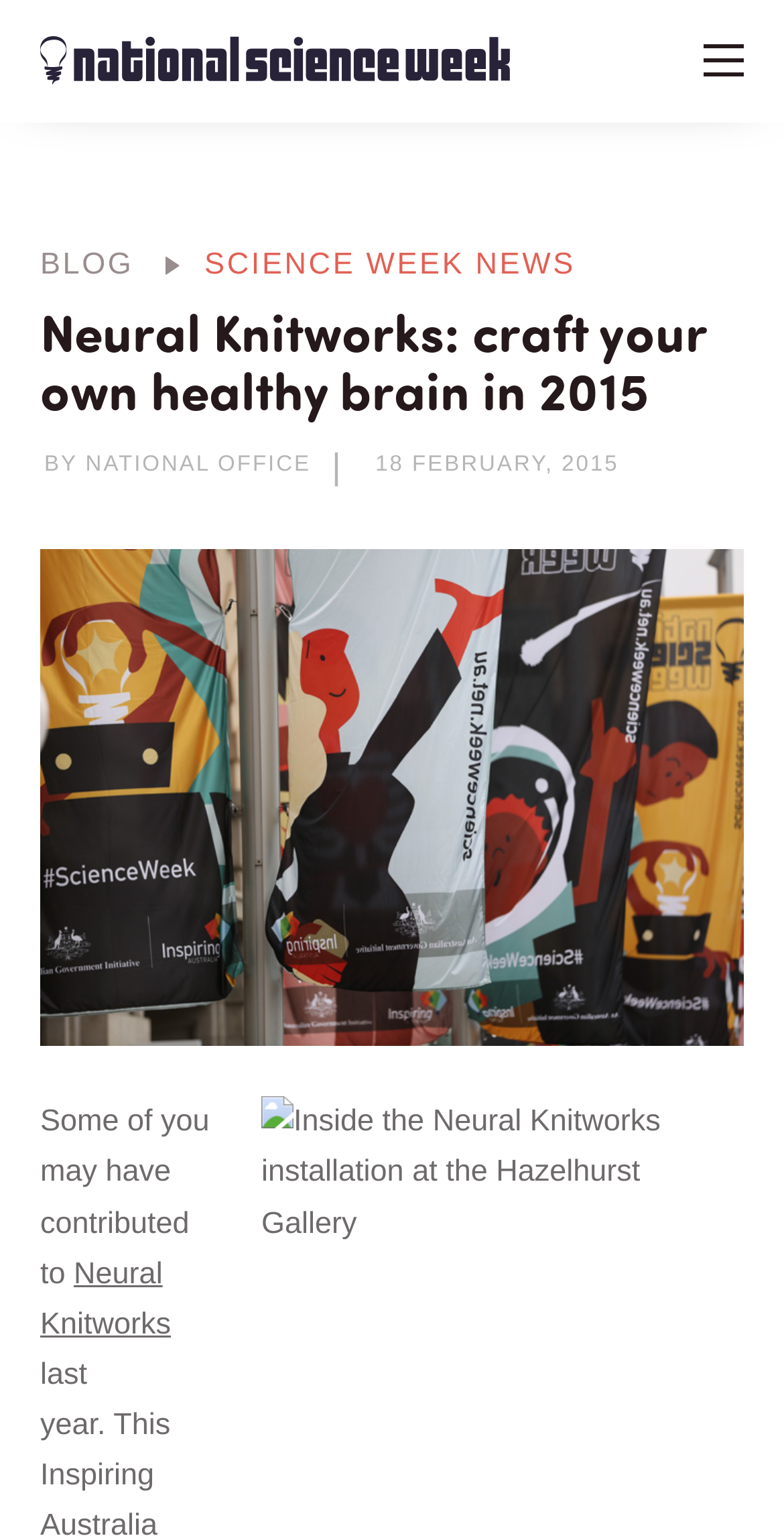Summarize the contents and layout of the webpage in detail.

The webpage is about Neural Knitworks, a traveling textile brain exhibition. At the top left, there is a link to "National Science Week" accompanied by a small image. On the top right, there is a "menu" link. Below the menu, a navigation breadcrumb is displayed, featuring links to "BLOG" and a static text "SCIENCE WEEK NEWS". 

The main heading "Neural Knitworks: craft your own healthy brain in 2015" is centered at the top of the page. Below the heading, there are two lines of text: "BY NATIONAL OFFICE" and "18 FEBRUARY, 2015". 

A large image related to Neural Knitworks occupies most of the page's width, spanning from the top to the middle. Below the image, a paragraph of text starts with "Some of you may have contributed to" and includes a link to "Neural Knitworks". The text invites readers to grab some yarn and have fun, indicating that the exhibition is interactive and engaging.